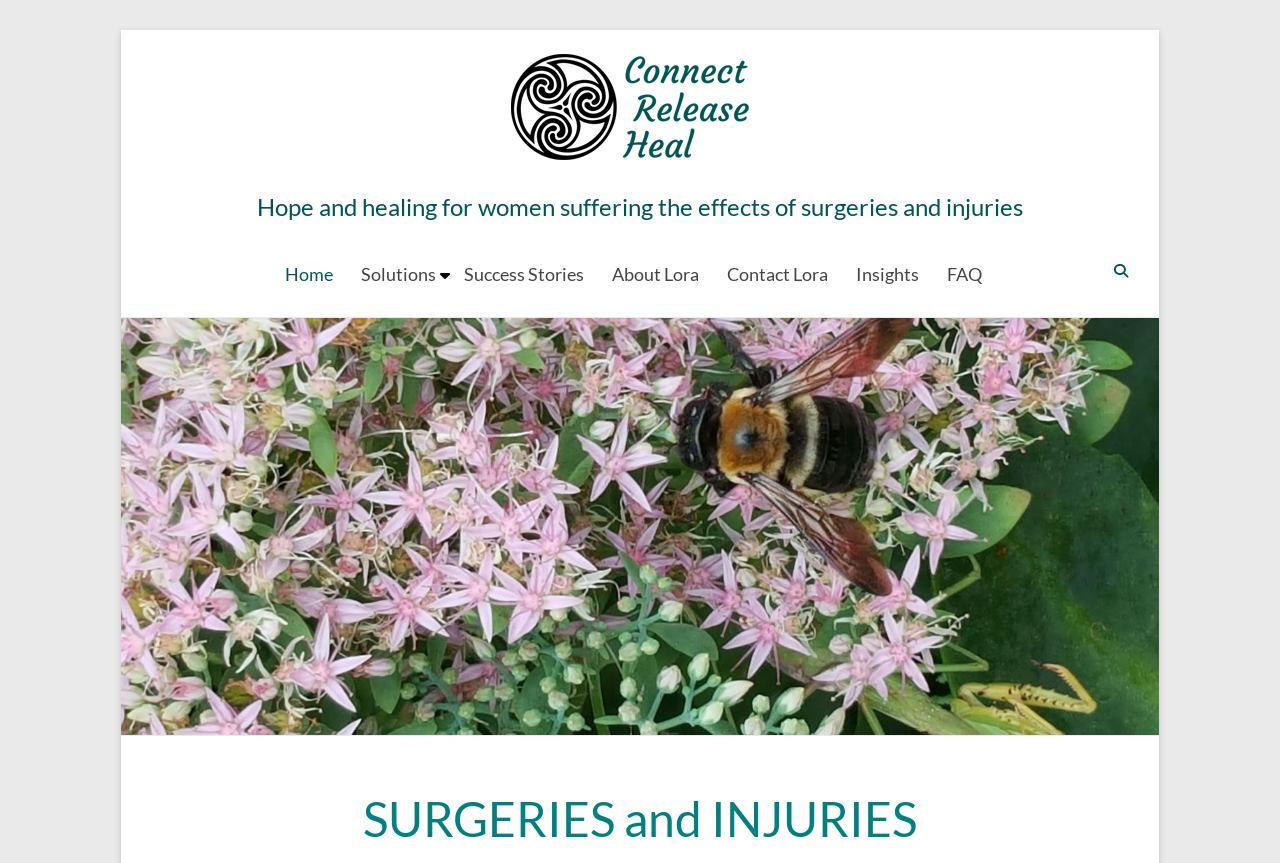Locate the headline of the webpage and generate its content.

Connect Release Heal